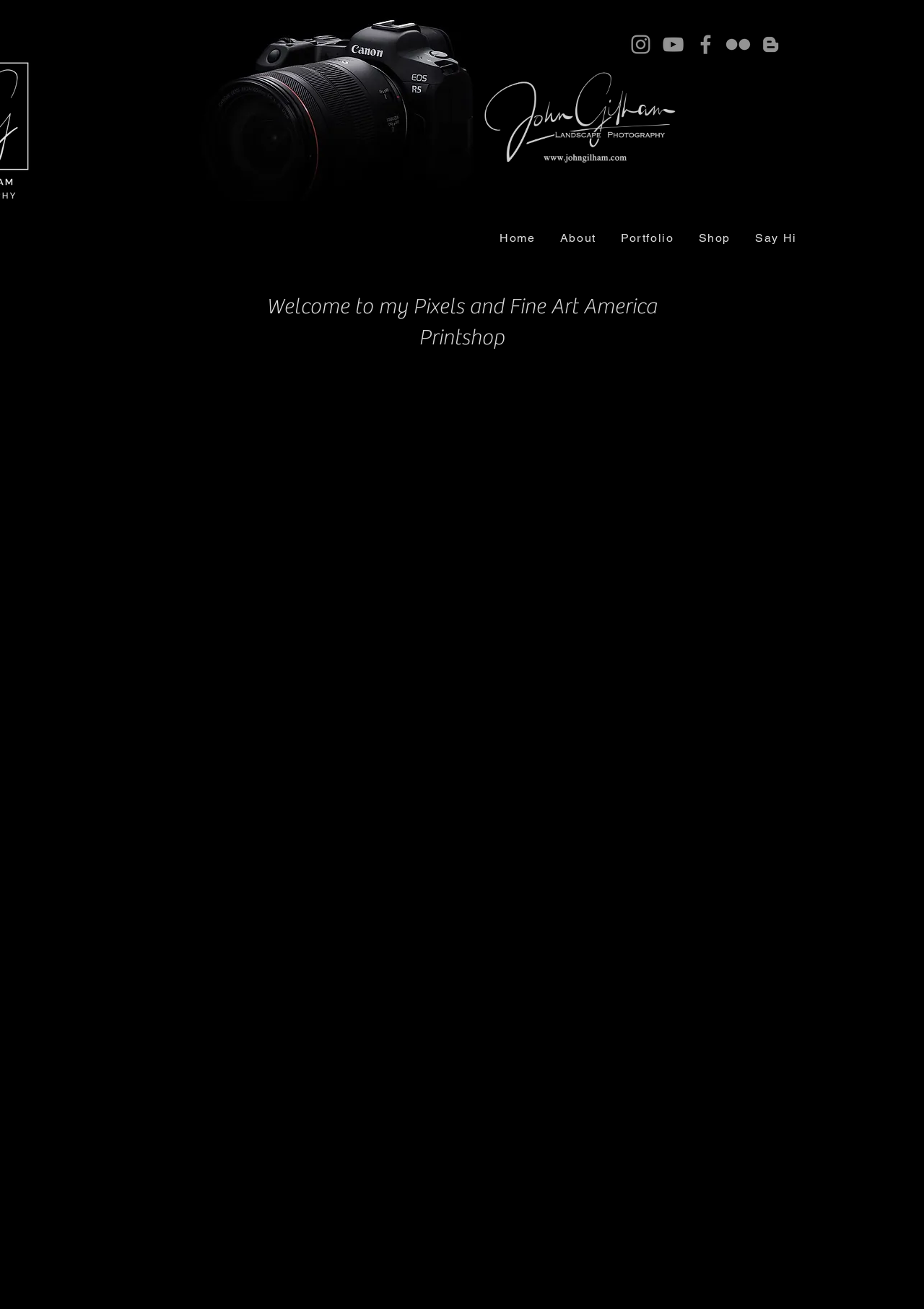What is the purpose of the 'Shop' link on this website?
Please look at the screenshot and answer in one word or a short phrase.

To purchase photographs